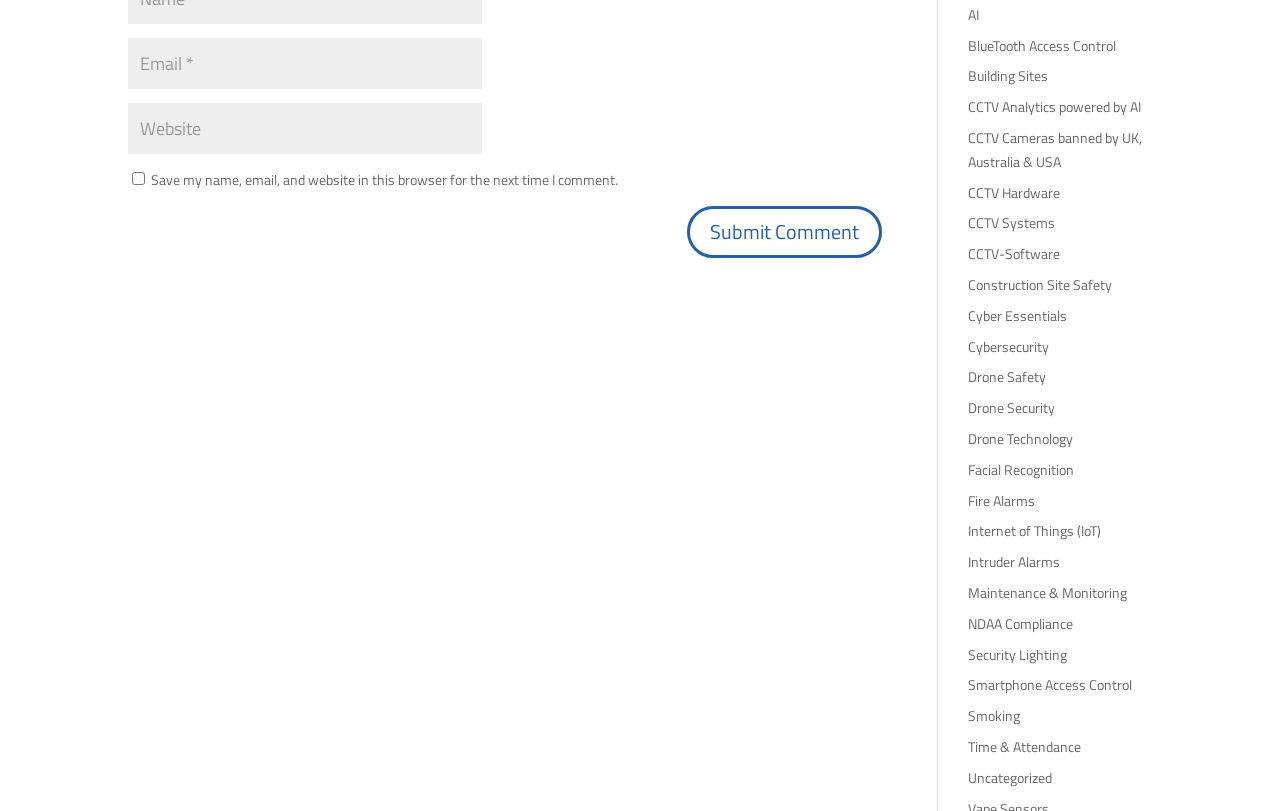What is the button used for?
Please provide a comprehensive answer based on the information in the image.

The button is located below the textboxes and has a label 'Submit Comment'. This suggests that its purpose is to submit the user's comment after filling in the required information.